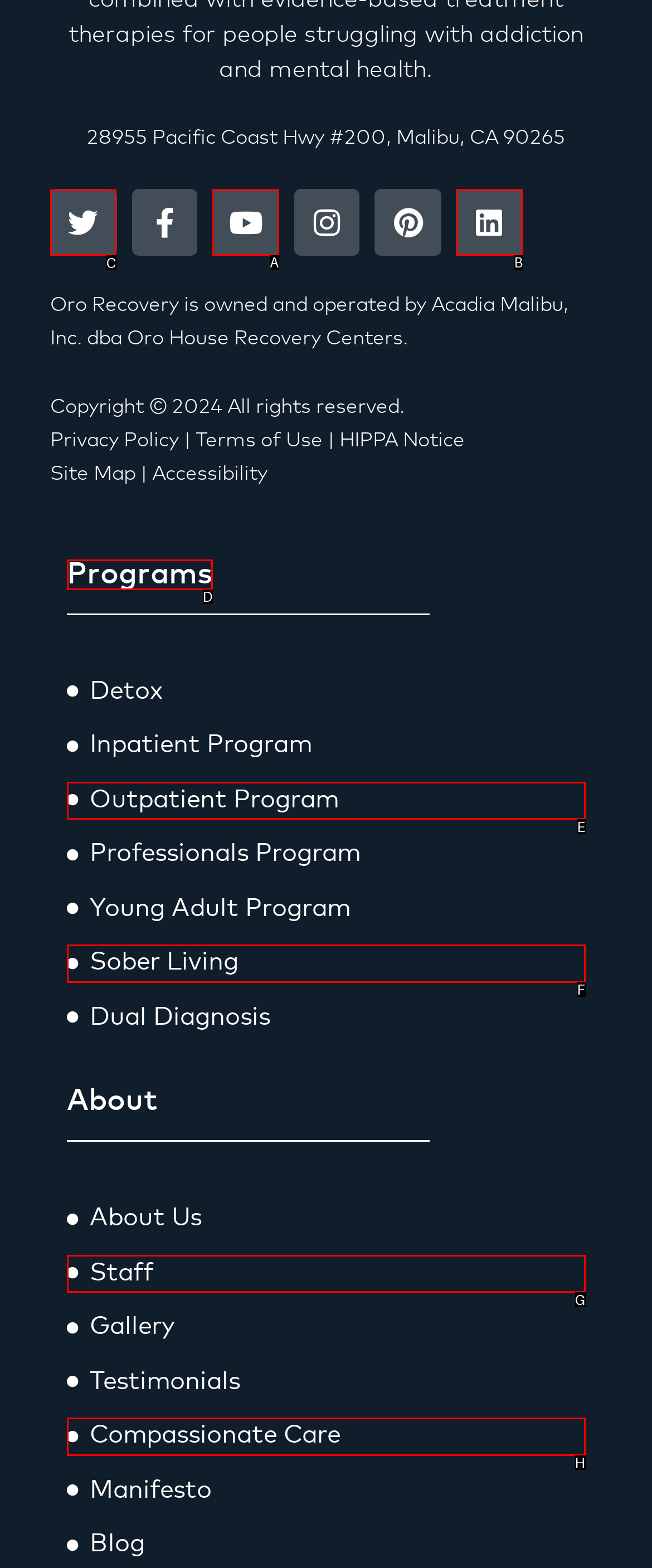Determine the letter of the UI element that you need to click to perform the task: View Twitter page.
Provide your answer with the appropriate option's letter.

C